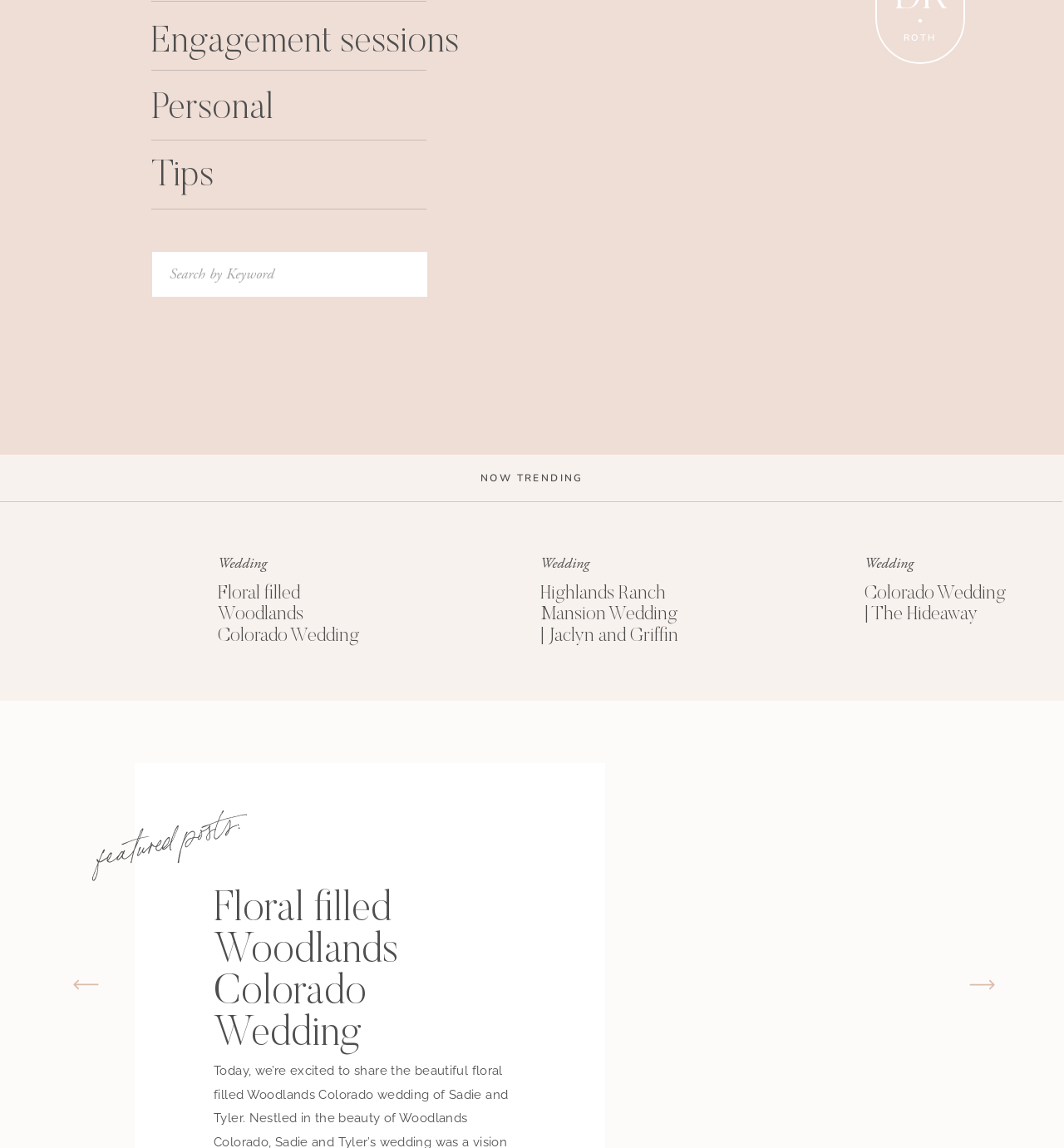Please provide a one-word or phrase answer to the question: 
What is the topic of the featured posts?

Wedding